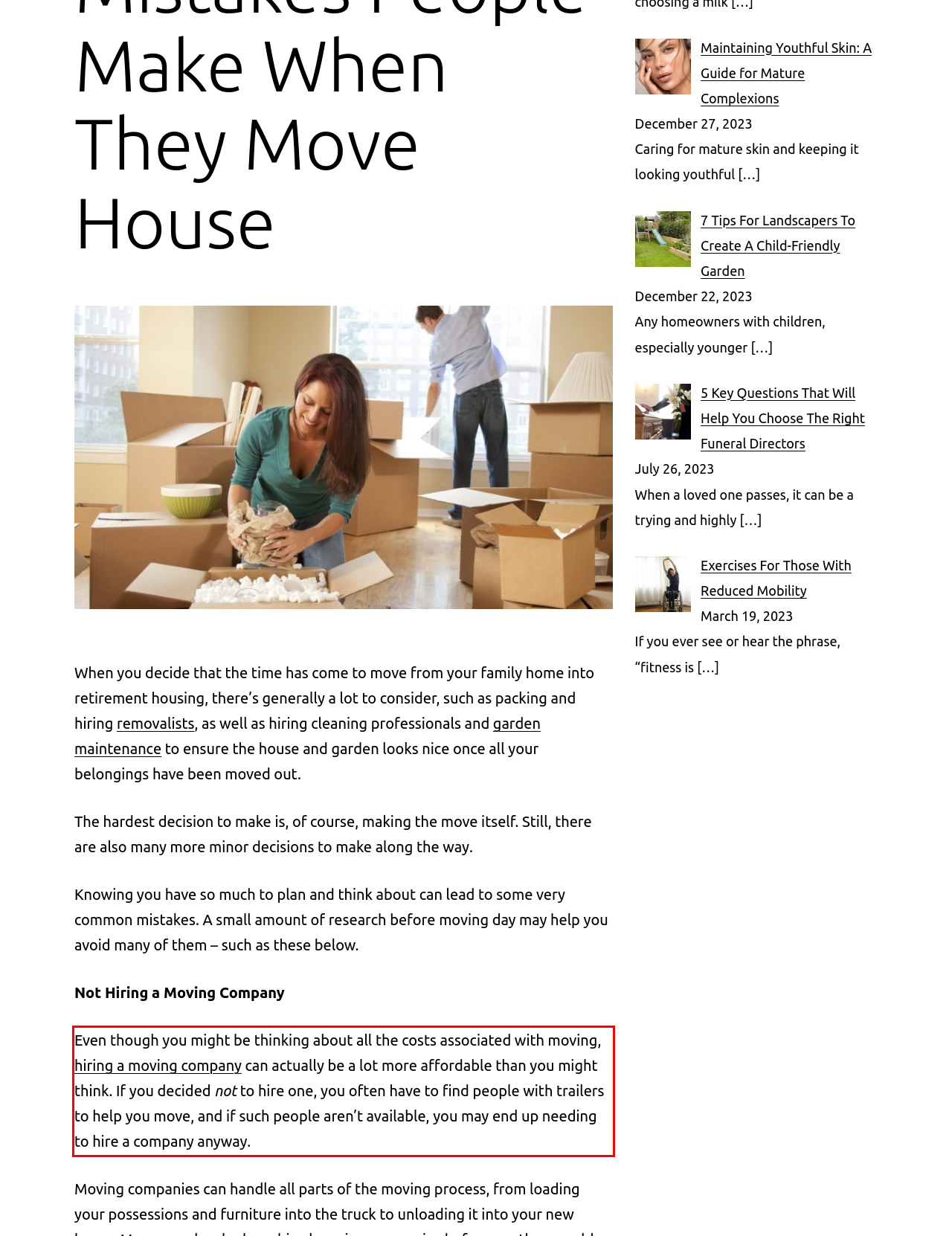Please analyze the screenshot of a webpage and extract the text content within the red bounding box using OCR.

Even though you might be thinking about all the costs associated with moving, hiring a moving company can actually be a lot more affordable than you might think. If you decided not to hire one, you often have to find people with trailers to help you move, and if such people aren’t available, you may end up needing to hire a company anyway.